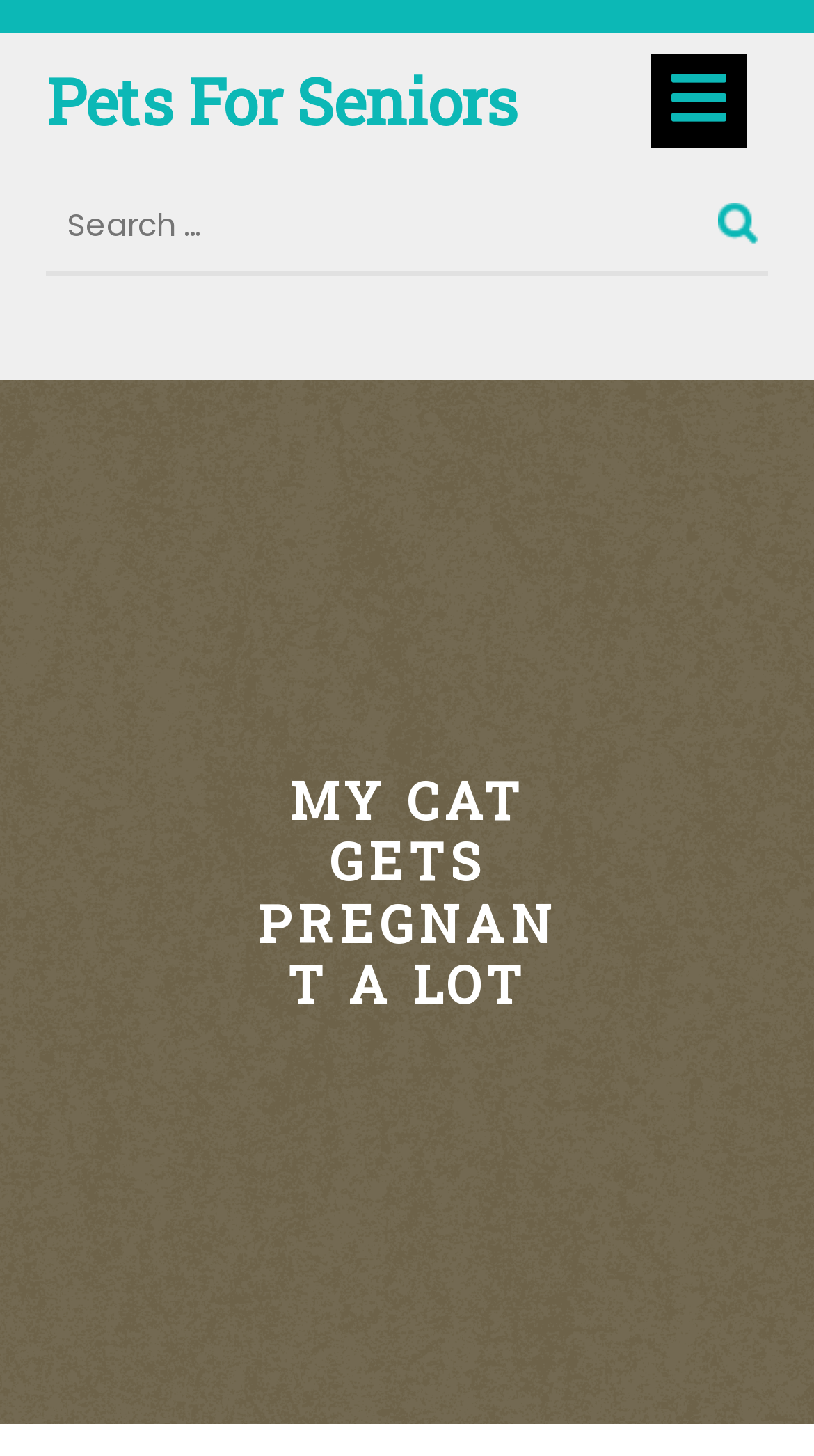Summarize the contents and layout of the webpage in detail.

The webpage is about a personal experience with a kitten getting pregnant, as indicated by the meta description. At the top of the page, there is a heading that reads "Pets For Seniors" with a link to the same title. To the right of this heading is an open button and a search box with a search button next to it. 

Below the top section, there is a large image that spans the entire width of the page. Above the image, there is a prominent heading that reads "MY CAT GETS PREGNANT A LOT", which suggests that the webpage is a personal story or blog post about the author's experience with their kitten.